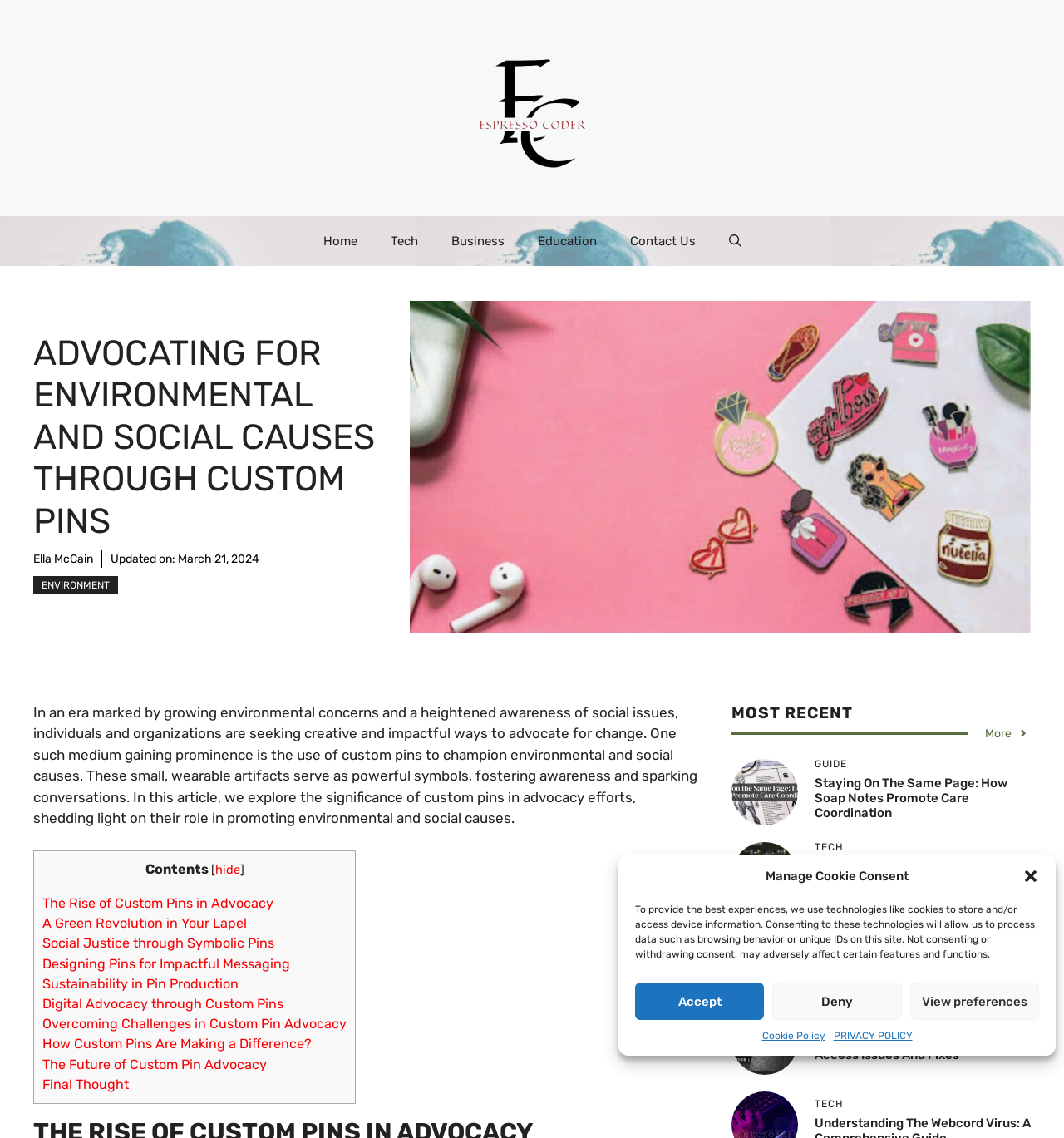With reference to the image, please provide a detailed answer to the following question: What is the author of the article?

I found the author's name 'Ella McCain' mentioned in the webpage content, specifically in the section where the article's updated date is mentioned.